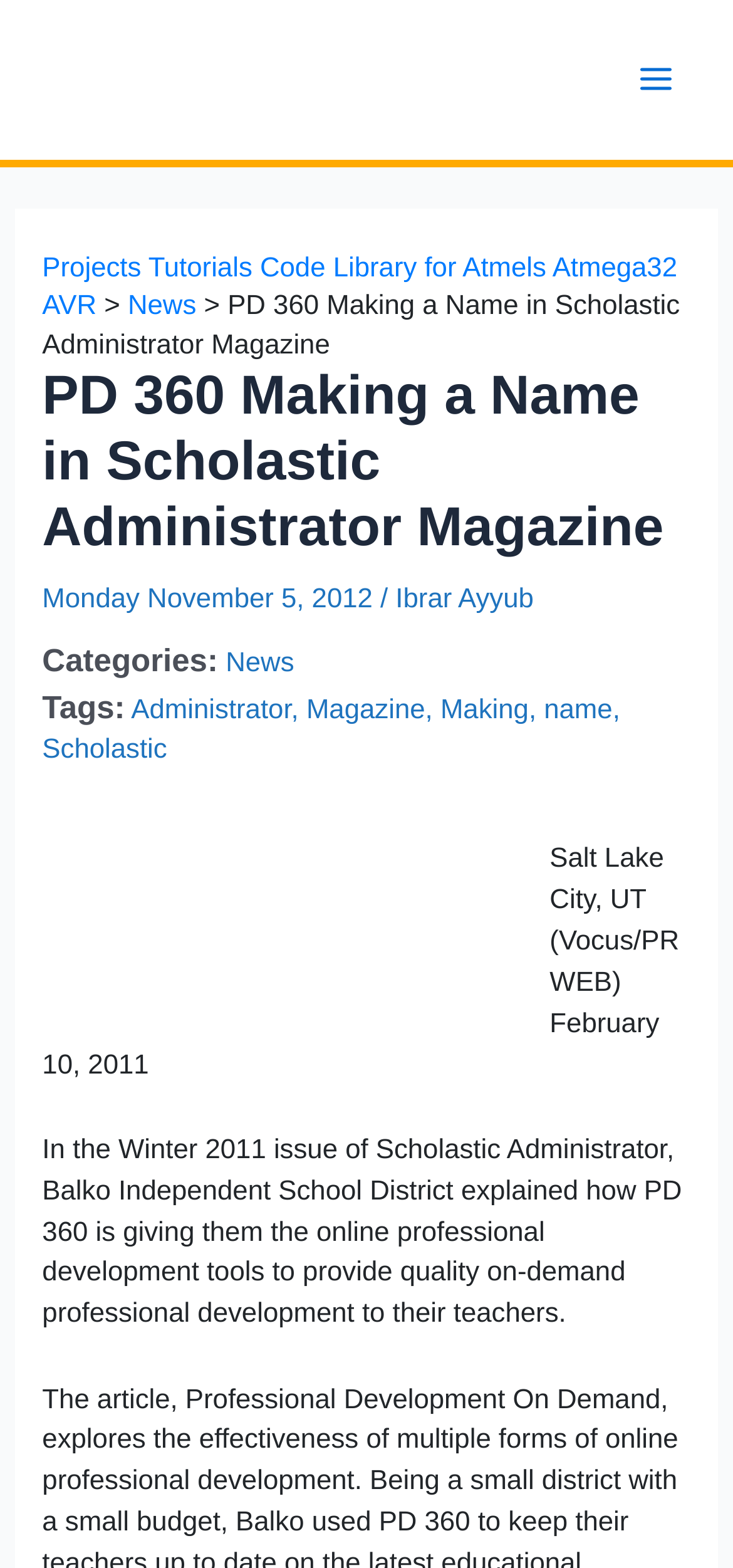Please identify the bounding box coordinates of the element's region that I should click in order to complete the following instruction: "View the article by Ibrar Ayyub". The bounding box coordinates consist of four float numbers between 0 and 1, i.e., [left, top, right, bottom].

[0.54, 0.373, 0.728, 0.392]